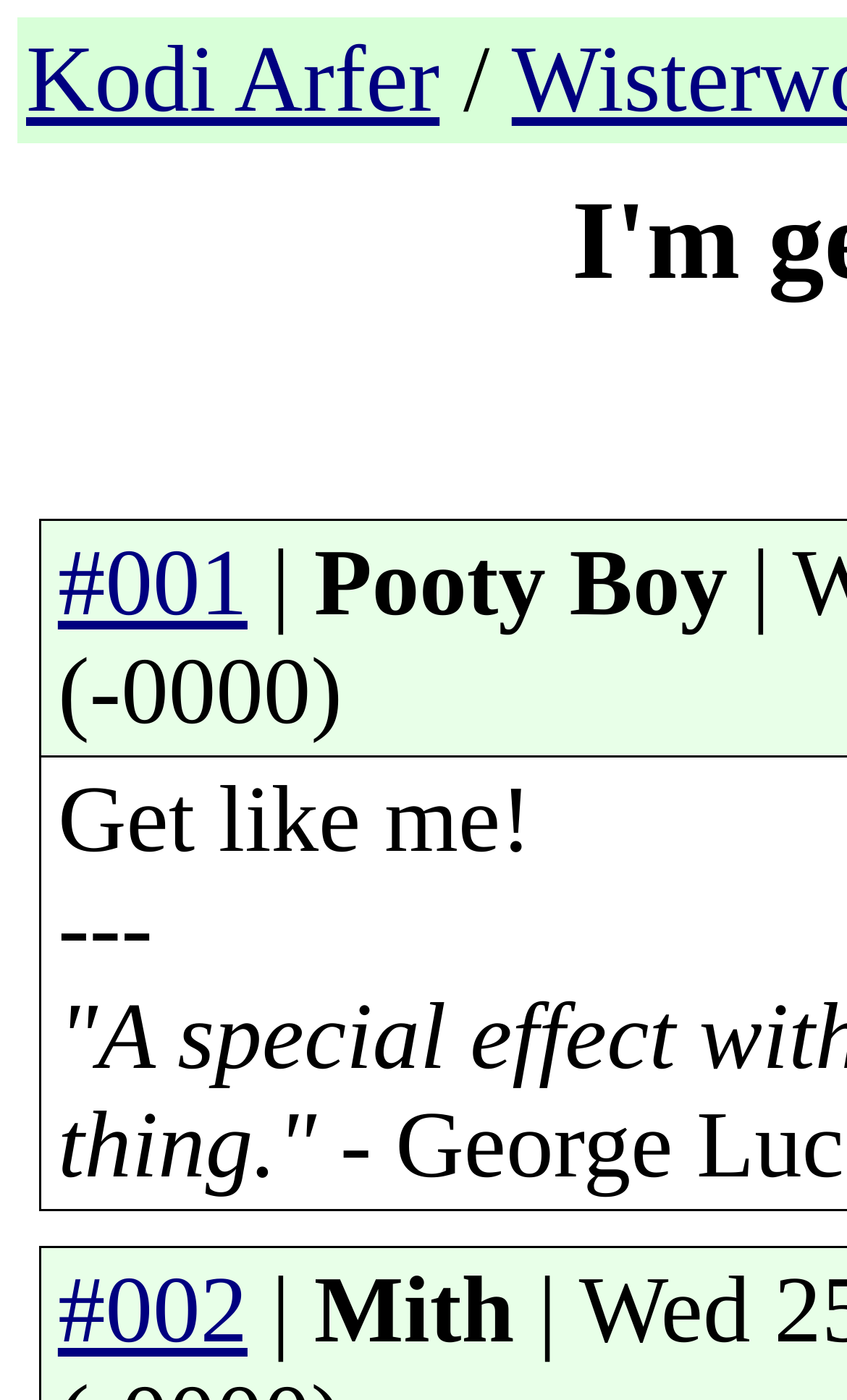Bounding box coordinates are specified in the format (top-left x, top-left y, bottom-right x, bottom-right y). All values are floating point numbers bounded between 0 and 1. Please provide the bounding box coordinate of the region this sentence describes: Kodi Arfer

[0.031, 0.02, 0.519, 0.095]